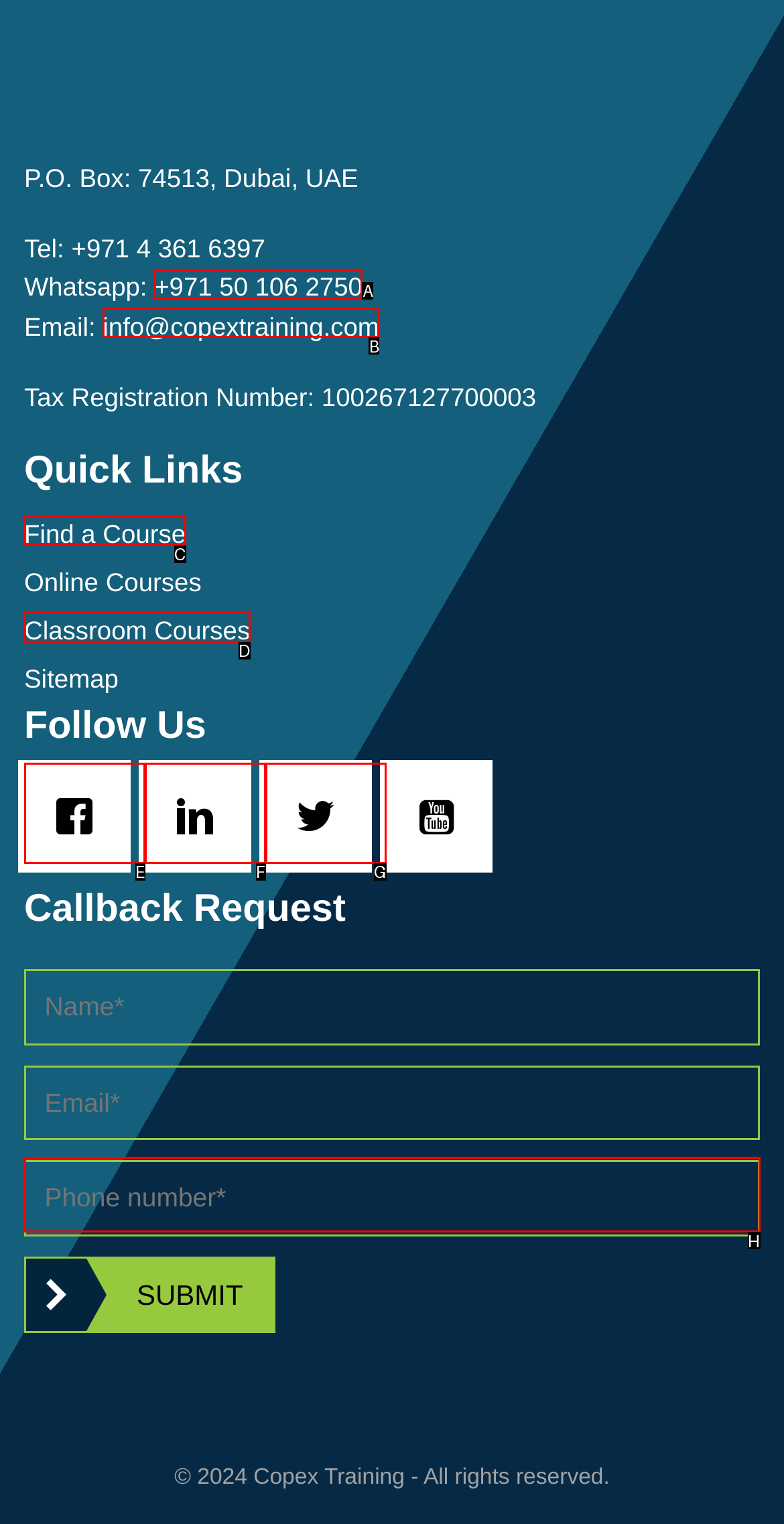Identify the letter of the option that best matches the following description: name="your-phone" placeholder="Phone number*". Respond with the letter directly.

H